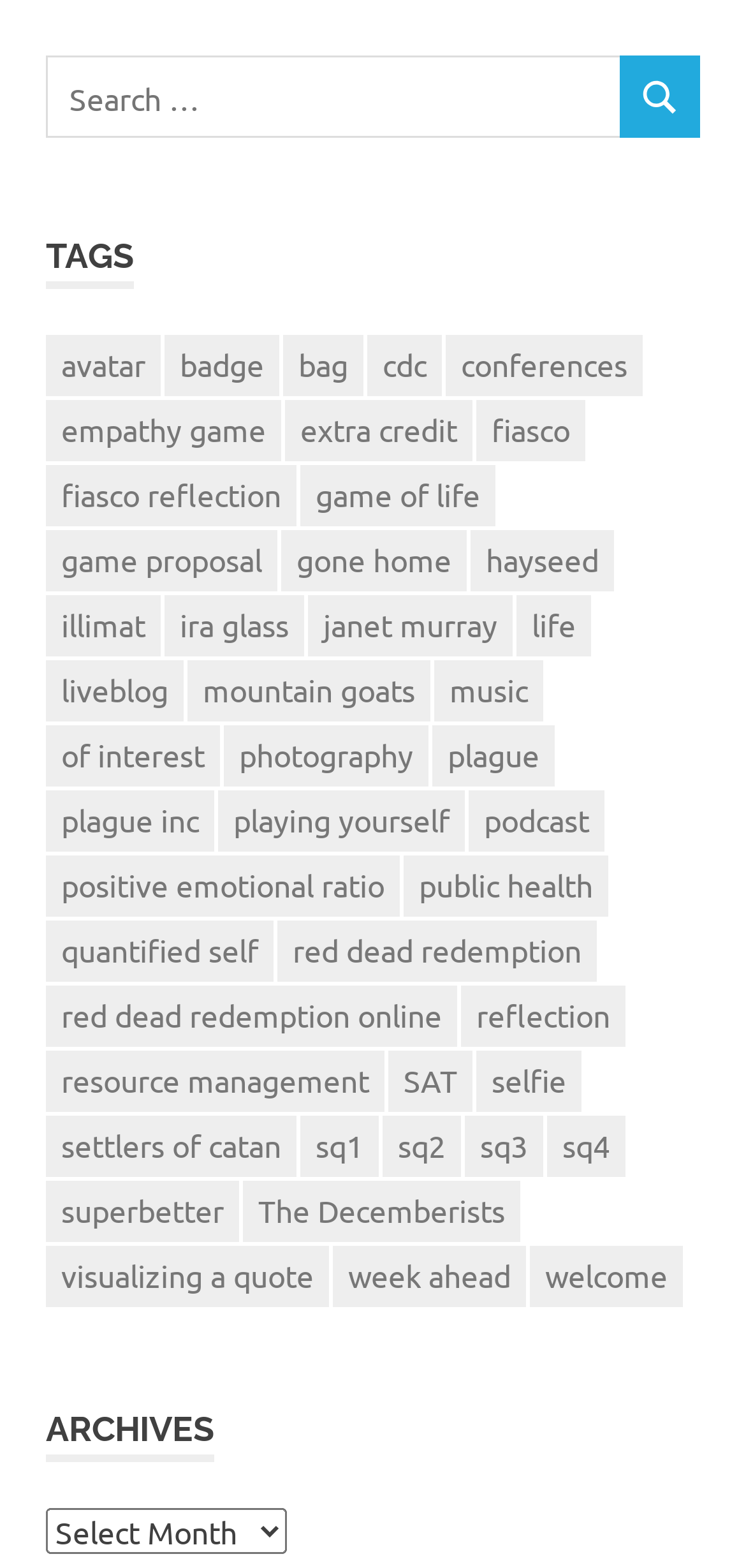Locate the bounding box coordinates of the clickable element to fulfill the following instruction: "View the avatar tag". Provide the coordinates as four float numbers between 0 and 1 in the format [left, top, right, bottom].

[0.062, 0.213, 0.215, 0.252]